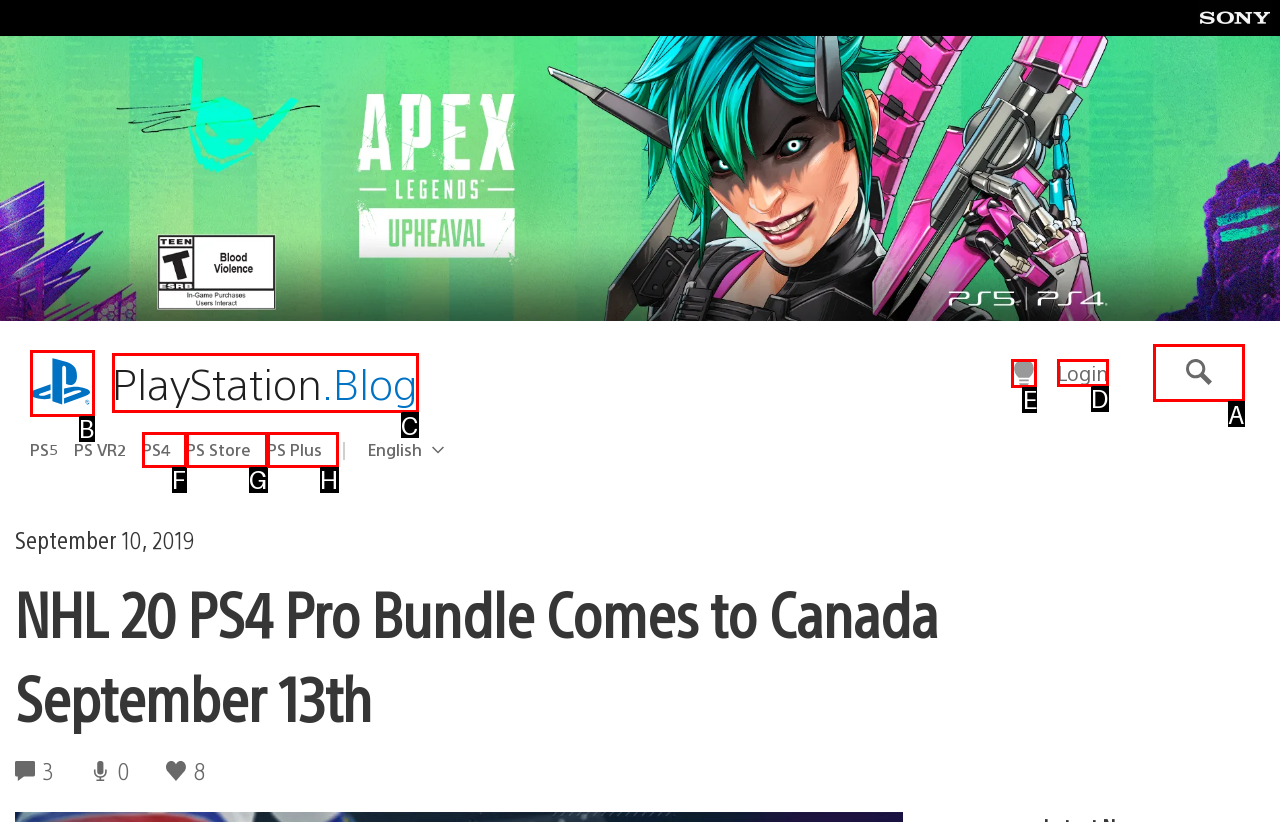Identify the HTML element to click to execute this task: Switch to dark mode Respond with the letter corresponding to the proper option.

E